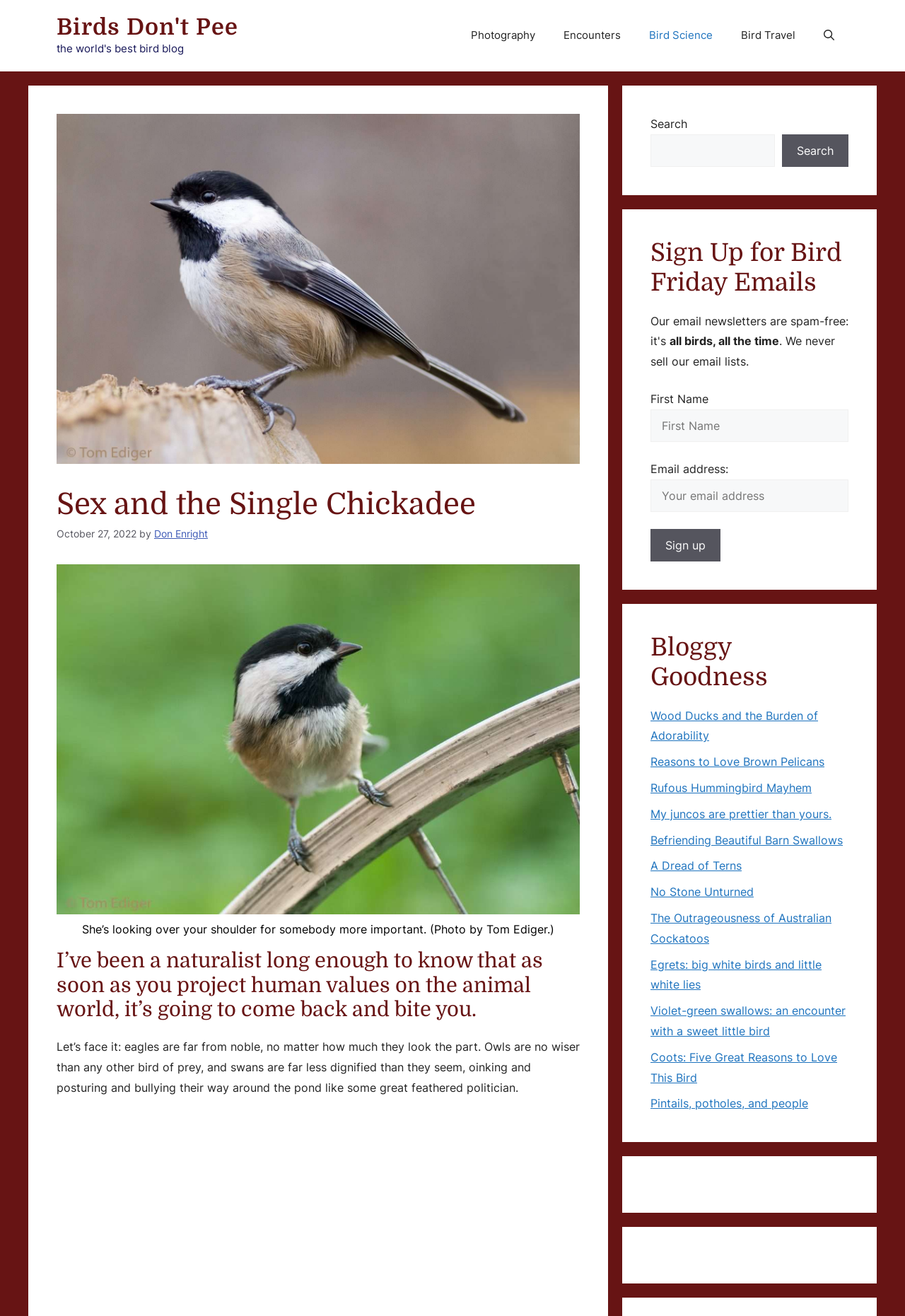Based on the image, please elaborate on the answer to the following question:
What type of content is listed in the 'Bloggy Goodness' section?

The 'Bloggy Goodness' section lists several links with titles such as 'Wood Ducks and the Burden of Adorability' and 'Rufous Hummingbird Mayhem'. These titles suggest that the links are to individual blog posts, and the section is a collection of blog posts related to birds.